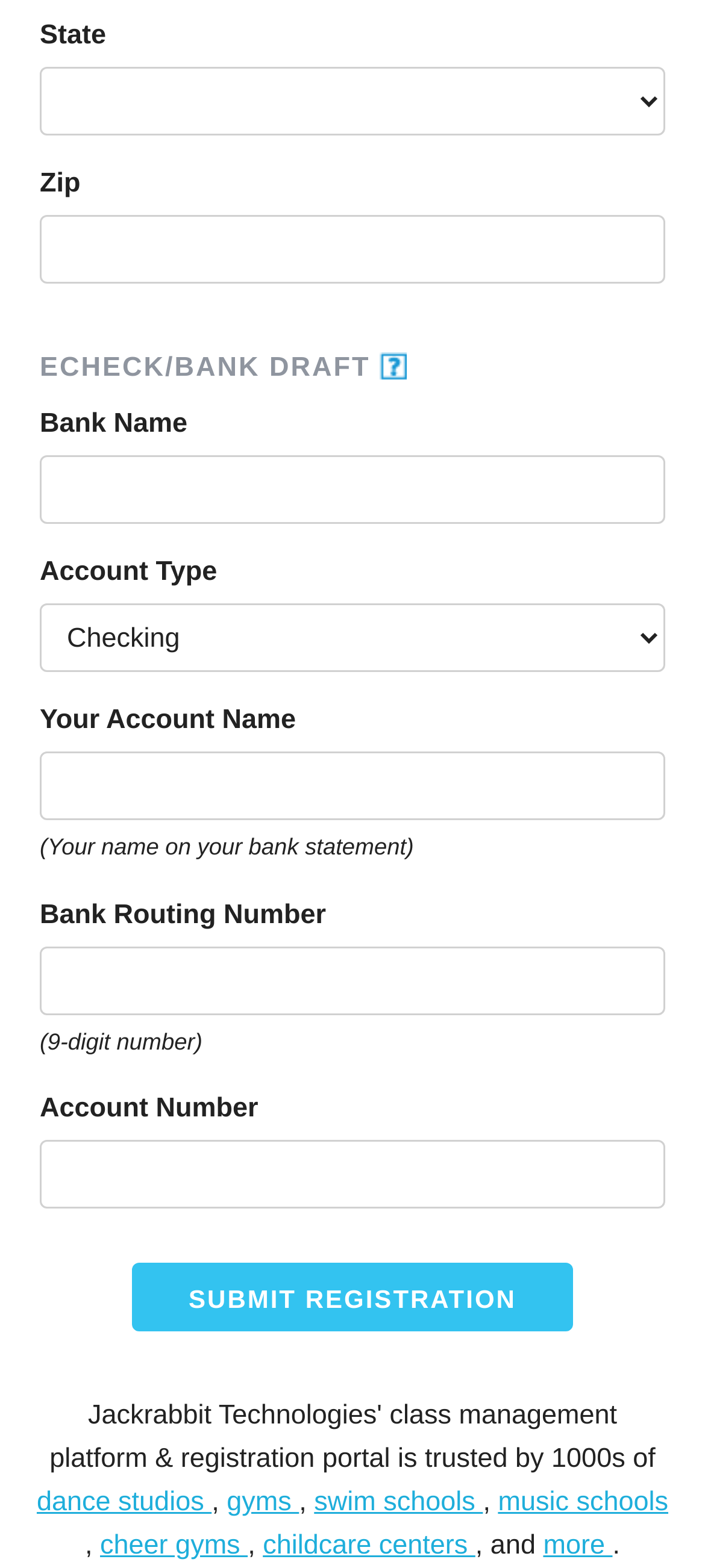Determine the bounding box of the UI element mentioned here: "more". The coordinates must be in the format [left, top, right, bottom] with values ranging from 0 to 1.

[0.77, 0.976, 0.869, 0.995]